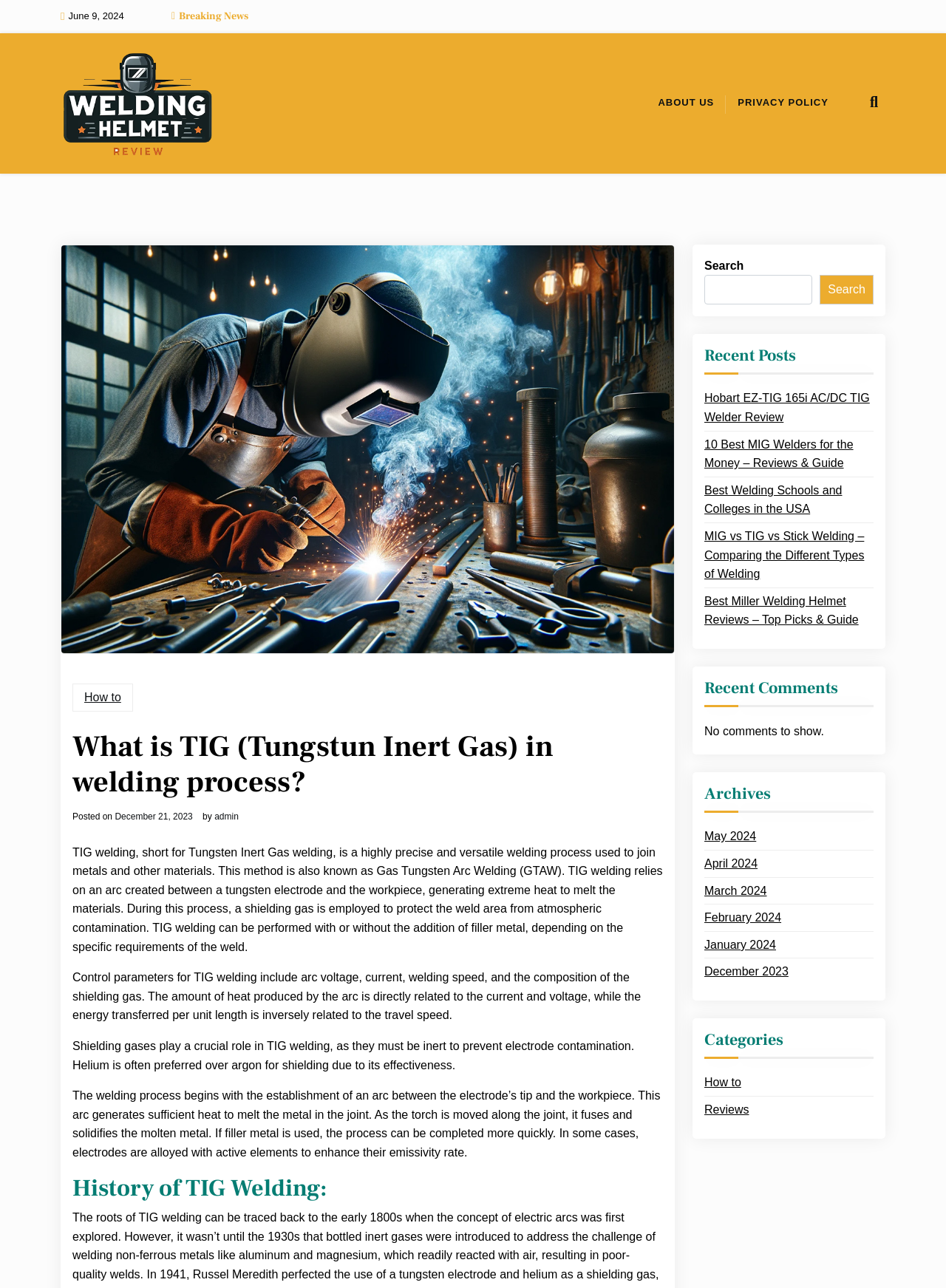Given the webpage screenshot and the description, determine the bounding box coordinates (top-left x, top-left y, bottom-right x, bottom-right y) that define the location of the UI element matching this description: Reviews

[0.745, 0.854, 0.792, 0.869]